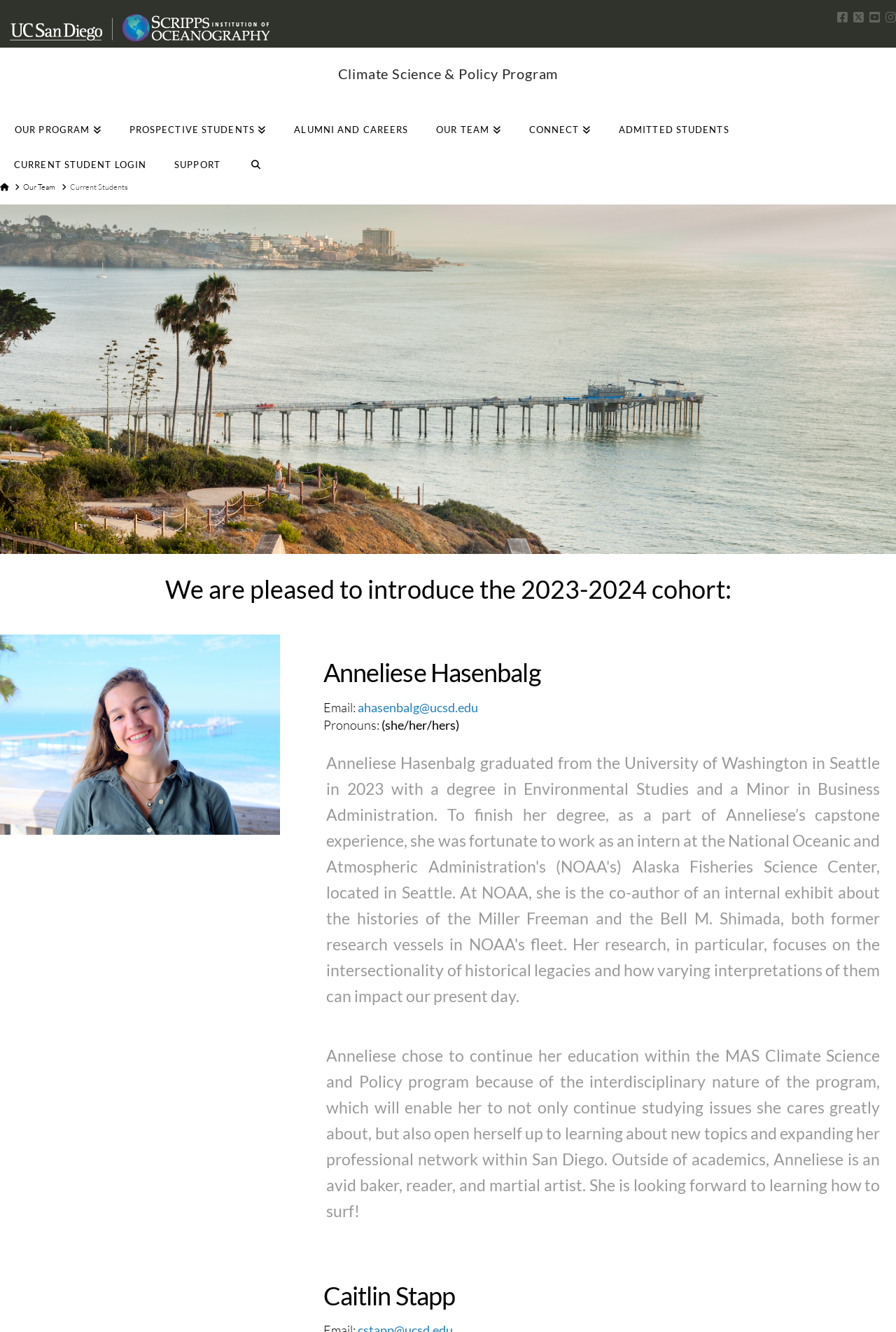Please identify the bounding box coordinates of the region to click in order to complete the given instruction: "View Anneliese Hasenbalg's email". The coordinates should be four float numbers between 0 and 1, i.e., [left, top, right, bottom].

[0.399, 0.525, 0.533, 0.537]